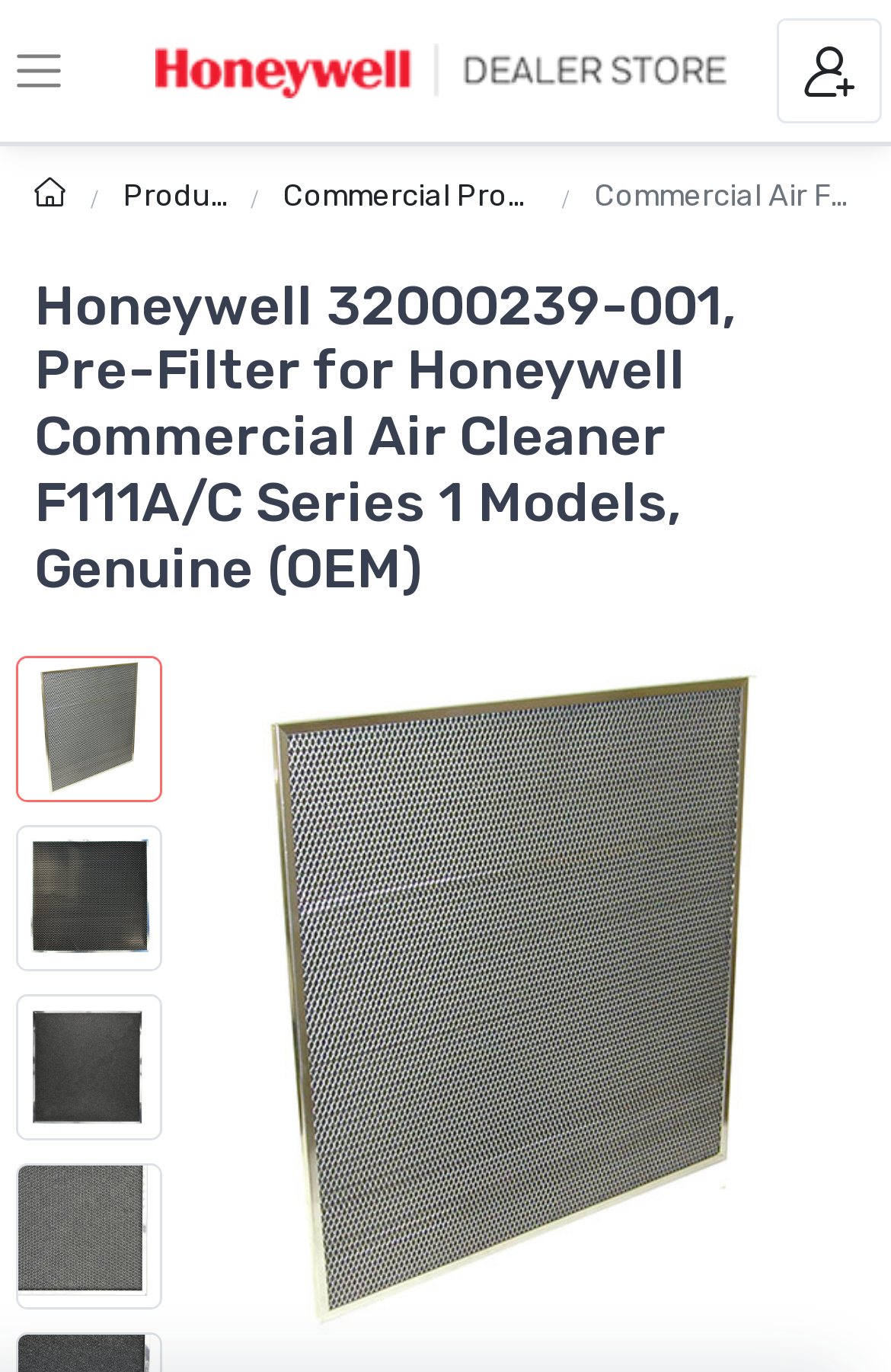Provide the bounding box coordinates in the format (top-left x, top-left y, bottom-right x, bottom-right y). All values are floating point numbers between 0 and 1. Determine the bounding box coordinate of the UI element described as: Commercial Products

[0.318, 0.13, 0.659, 0.155]